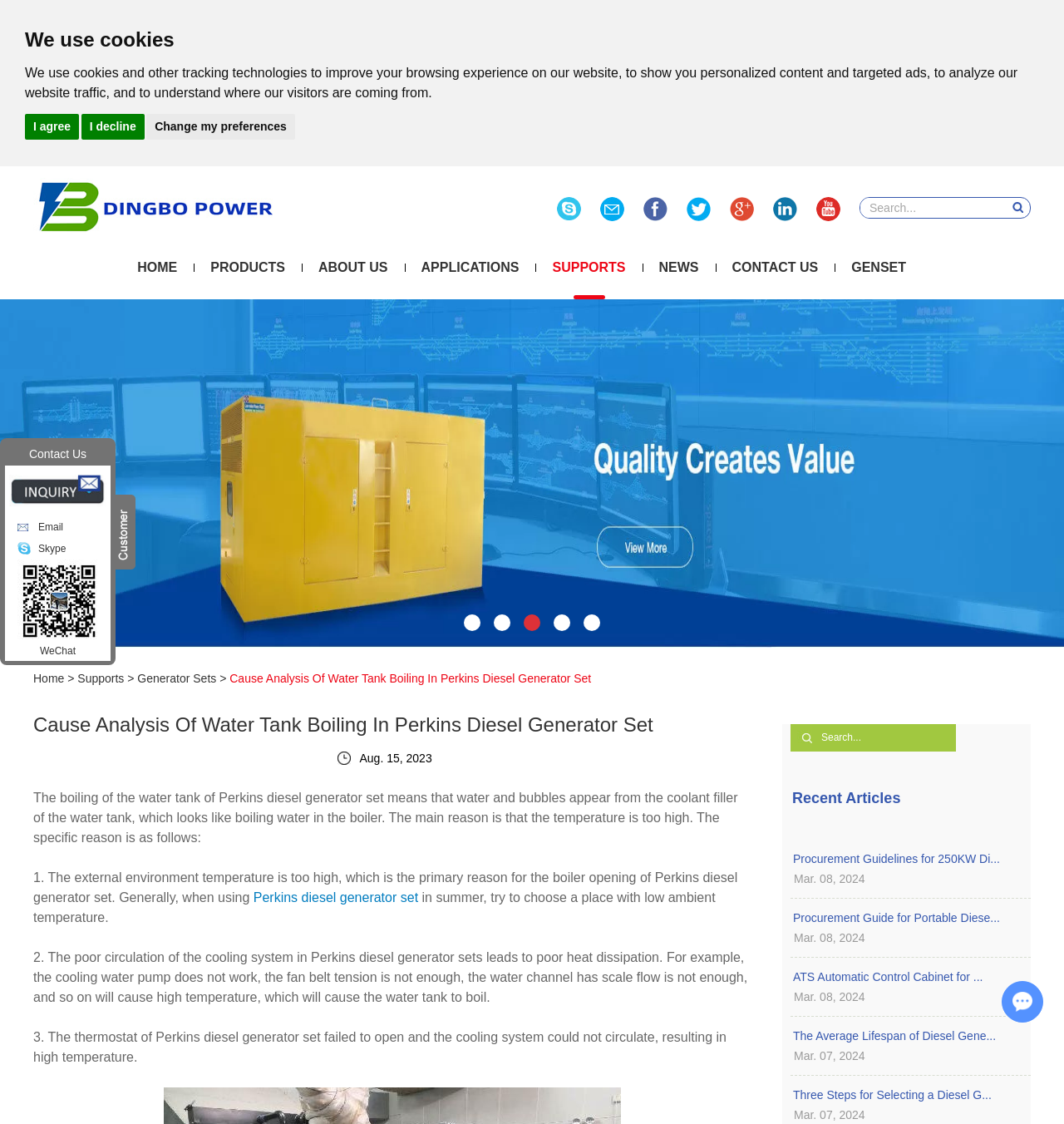Kindly respond to the following question with a single word or a brief phrase: 
What is the company name on the top left?

Guangxi Dingbo Power Equipment Manufacturing Co., Ltd.